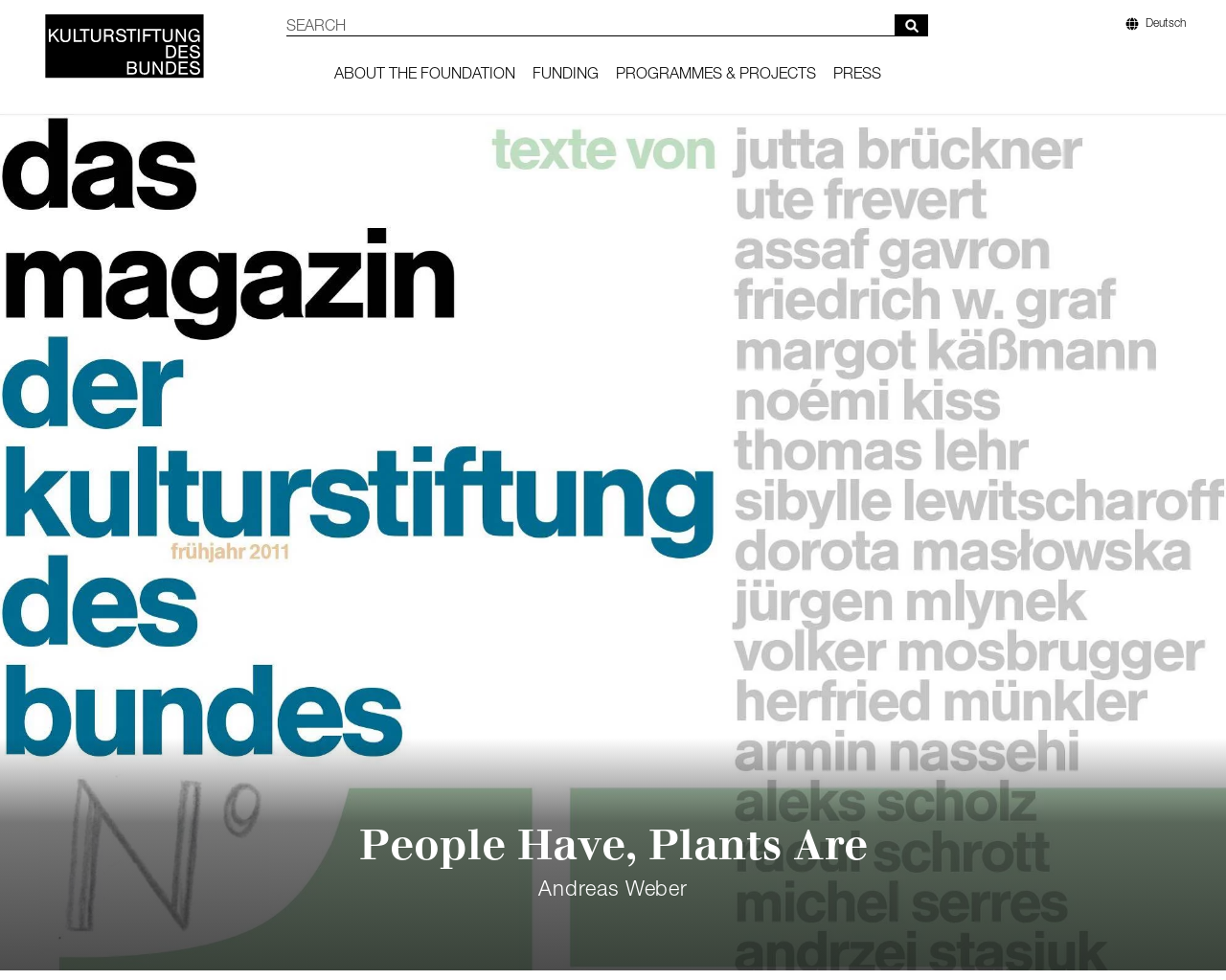What is the last link in the 'PROGRAMMES & PROJECTS' category?
Use the information from the screenshot to give a comprehensive response to the question.

I found the answer by looking at the links in the 'PROGRAMMES & PROJECTS' category and identifying the last link, which is 'Climate and Sustainability'.